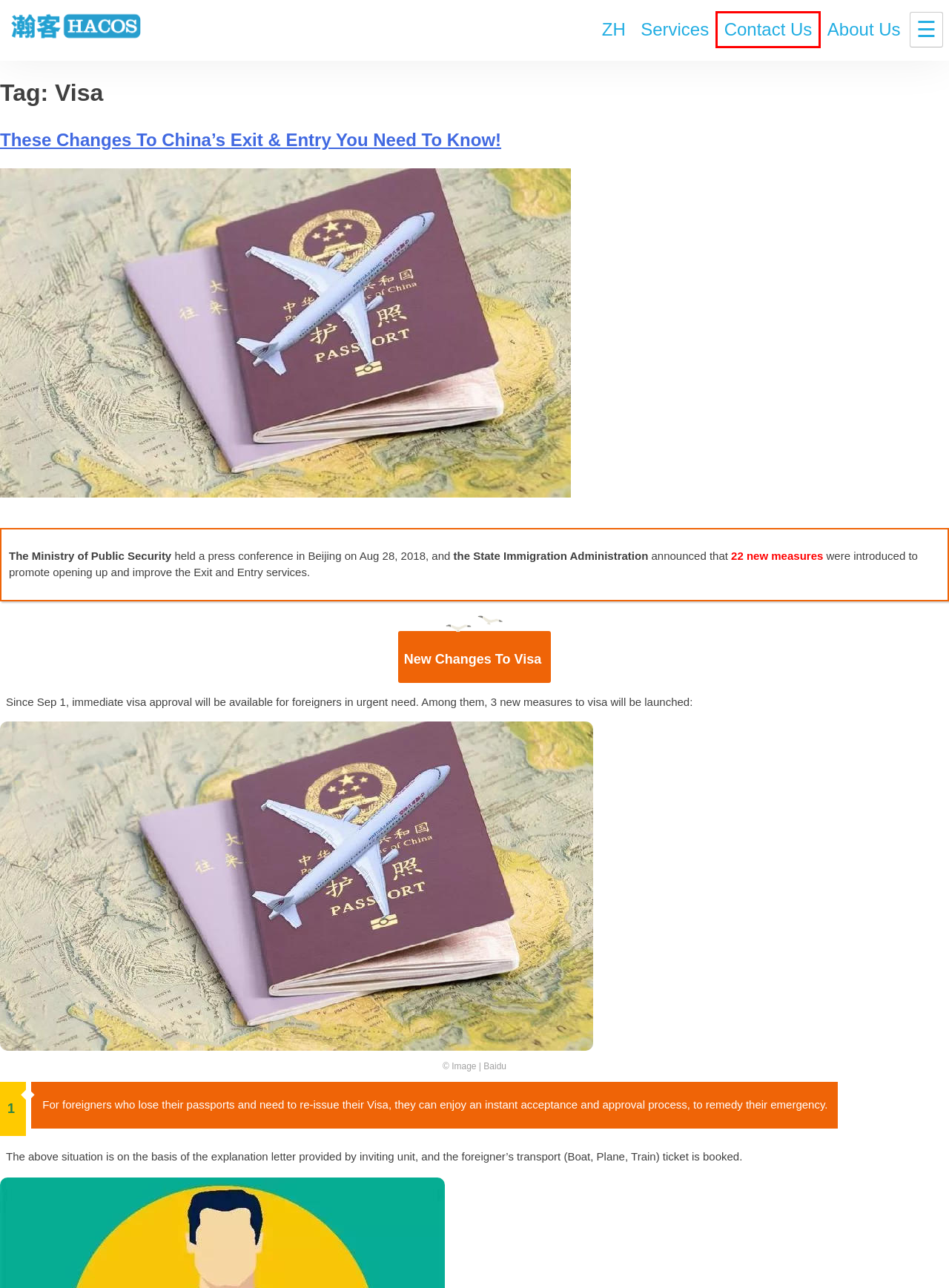Using the screenshot of a webpage with a red bounding box, pick the webpage description that most accurately represents the new webpage after the element inside the red box is clicked. Here are the candidates:
A. Trademark – HACOS Business Service
B. Intellectual Property – HACOS Business Service
C. These Changes To China’s Exit & Entry You Need To Know! – HACOS Business Service
D. 广州瀚客商务咨询 – 商业服务解决方案大师
E. Hong Kong Company Annual Audit – HACOS Business Service
F. Hong Kong Company Tax Declaration – HACOS Business Service
G. Contact Us – HACOS Business Service
H. Logistics – HACOS Business Service

G